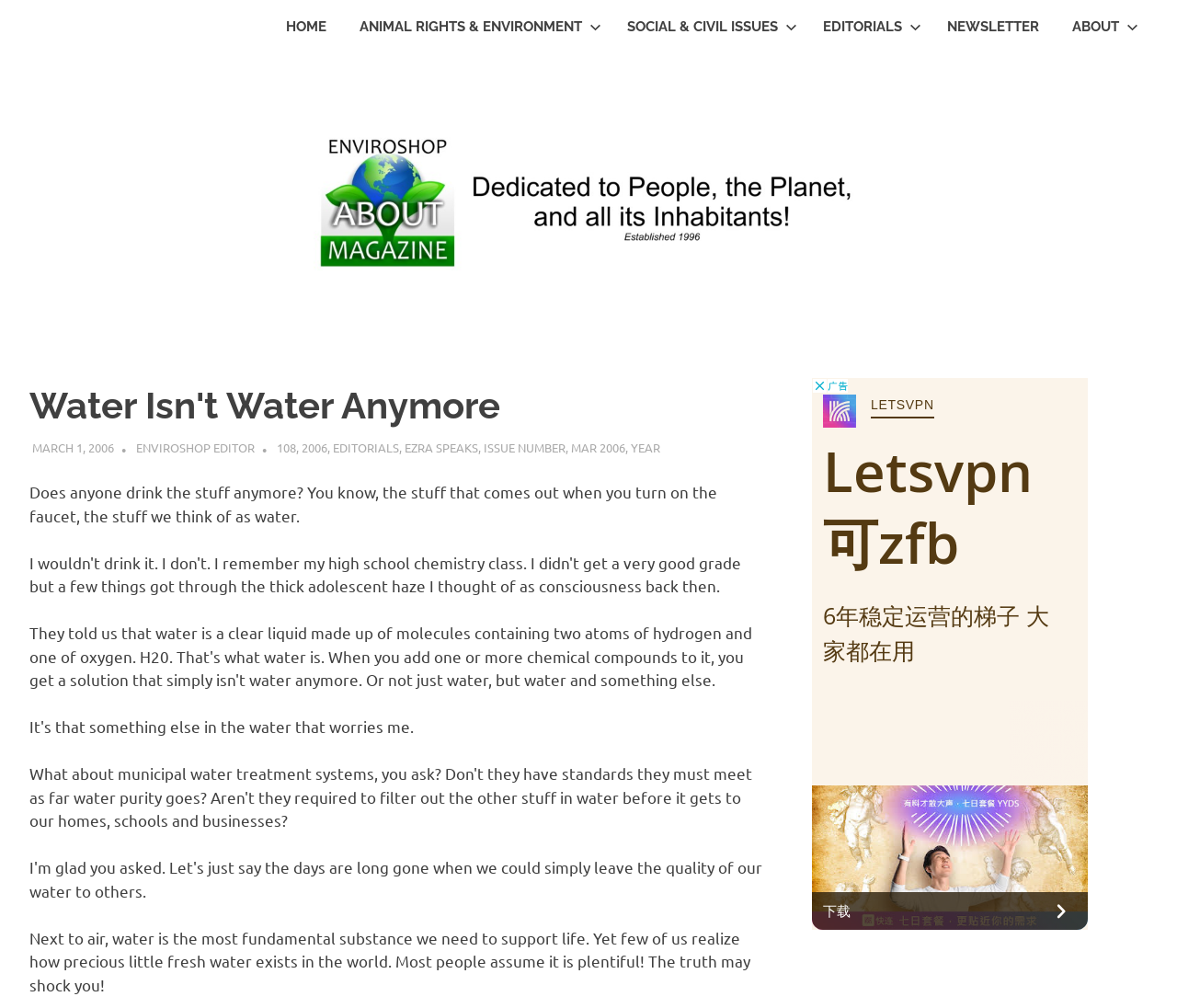Identify the bounding box coordinates of the element to click to follow this instruction: 'Click on the 'ABOUT' link'. Ensure the coordinates are four float values between 0 and 1, provided as [left, top, right, bottom].

[0.897, 0.0, 0.975, 0.053]